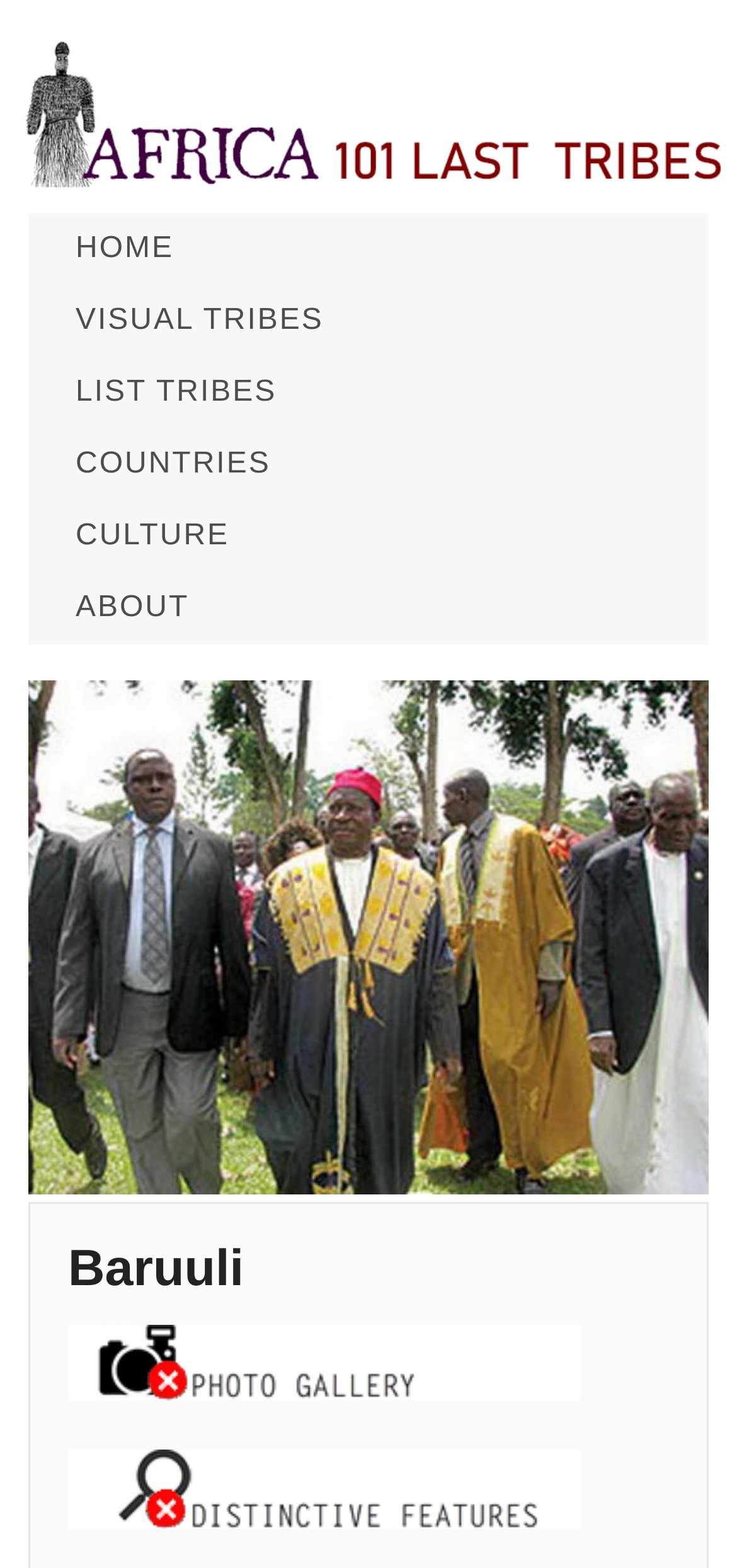Examine the screenshot and answer the question in as much detail as possible: What is the name of the tribe?

I inferred this answer by looking at the heading element 'Baruuli' which is located at [0.092, 0.768, 0.908, 0.804] and is likely to be the main topic of the webpage.